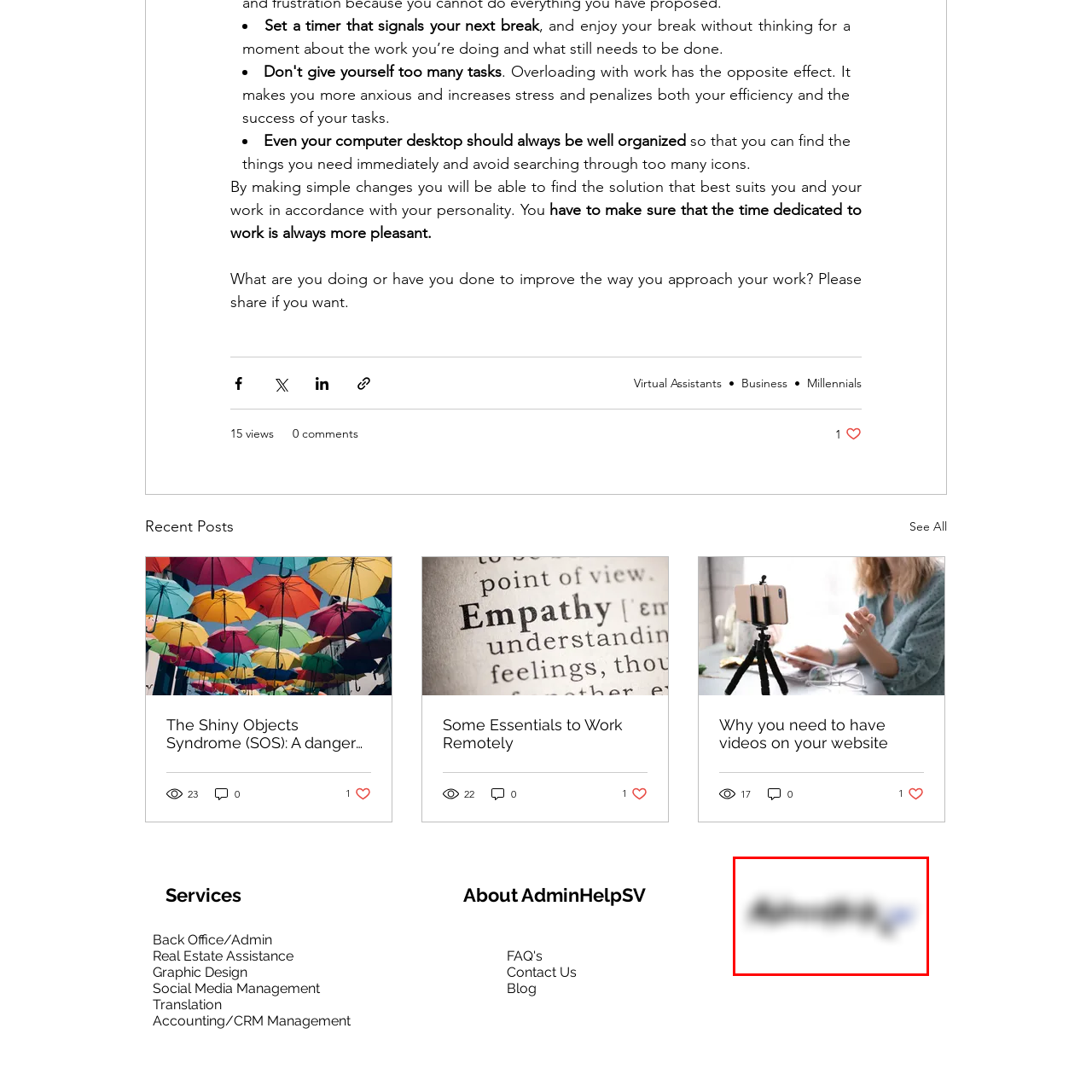Please provide a one-word or phrase response to the following question by examining the image within the red boundary:
What is the focus of AdminHelpSV?

Administrative and support services